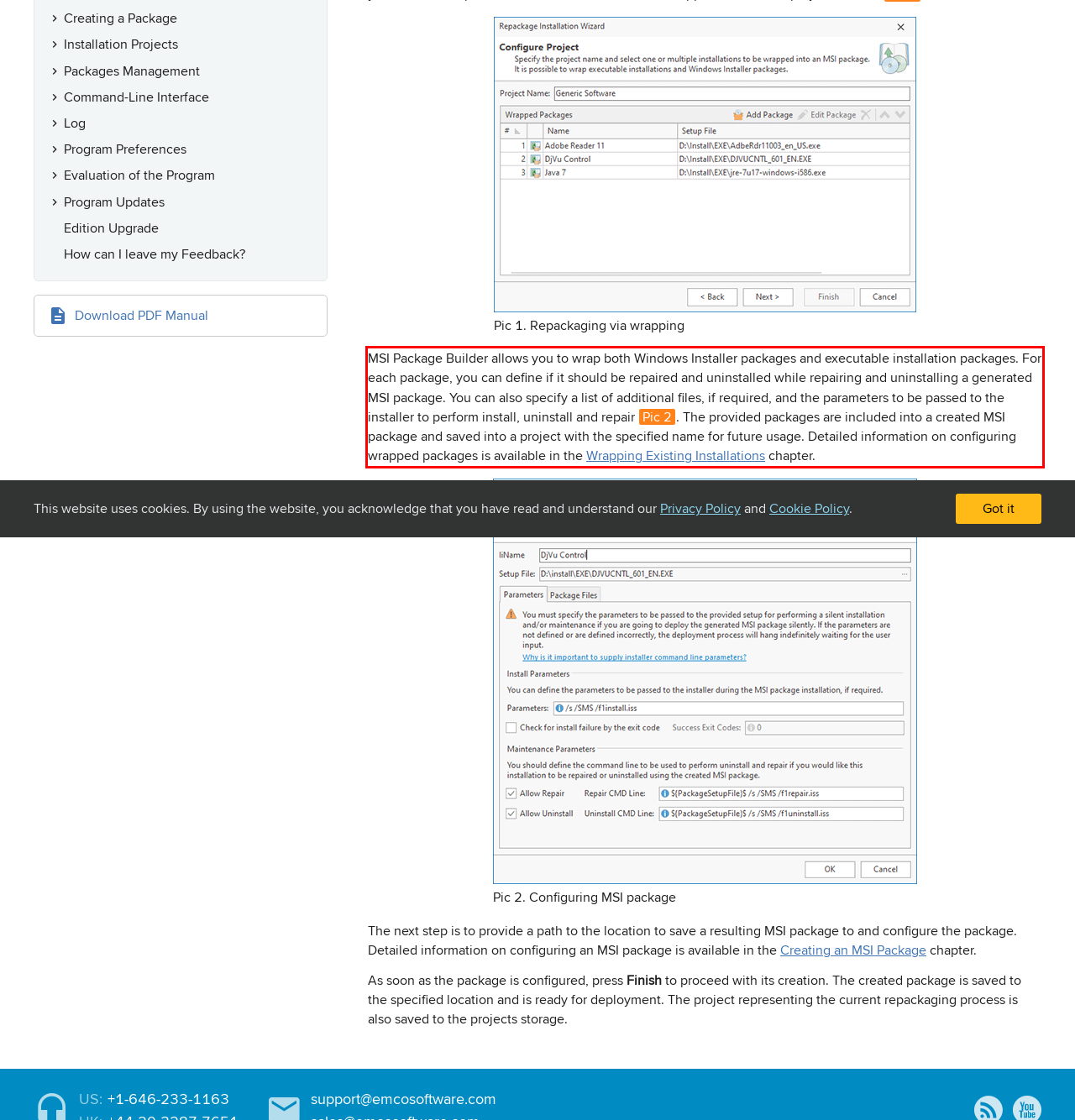Identify the red bounding box in the webpage screenshot and perform OCR to generate the text content enclosed.

MSI Package Builder allows you to wrap both Windows Installer packages and executable installation packages. For each package, you can define if it should be repaired and uninstalled while repairing and uninstalling a generated MSI package. You can also specify a list of additional files, if required, and the parameters to be passed to the installer to perform install, uninstall and repair Pic 2. The provided packages are included into a created MSI package and saved into a project with the specified name for future usage. Detailed information on configuring wrapped packages is available in the Wrapping Existing Installations chapter.